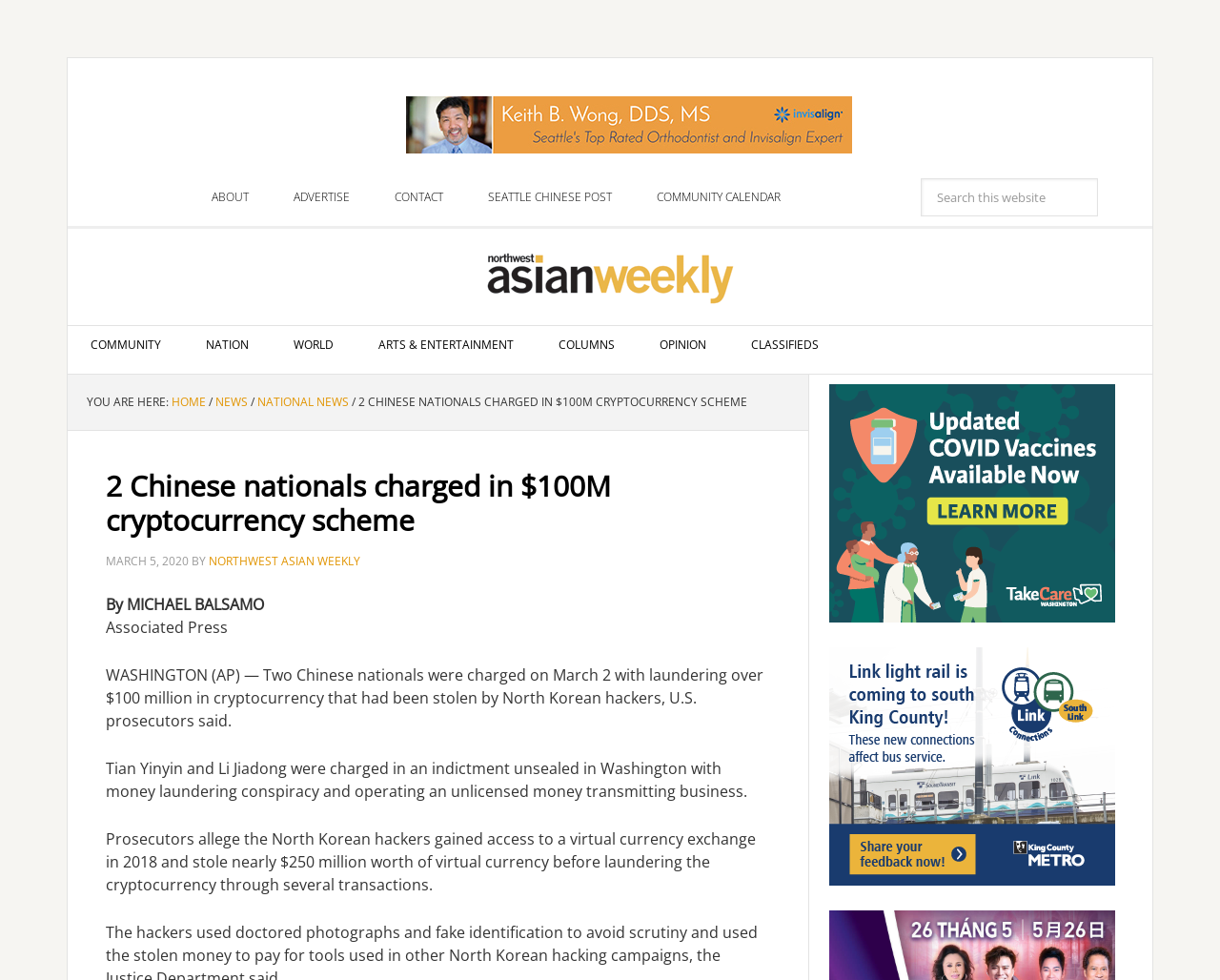Could you highlight the region that needs to be clicked to execute the instruction: "Click on the 'Marketing' link"?

None